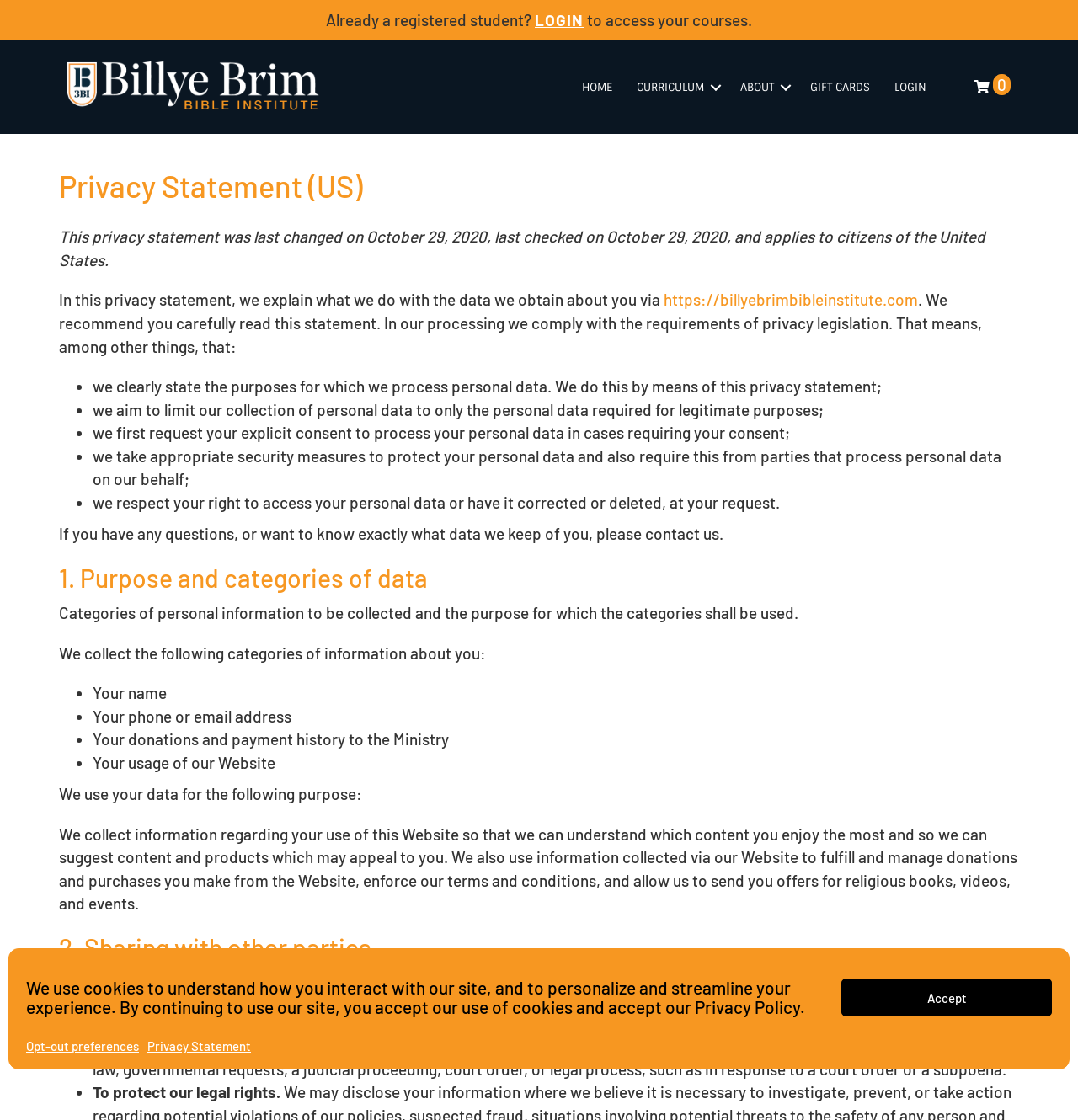Provide the bounding box coordinates of the UI element this sentence describes: "Privacy Statement".

[0.137, 0.927, 0.233, 0.943]